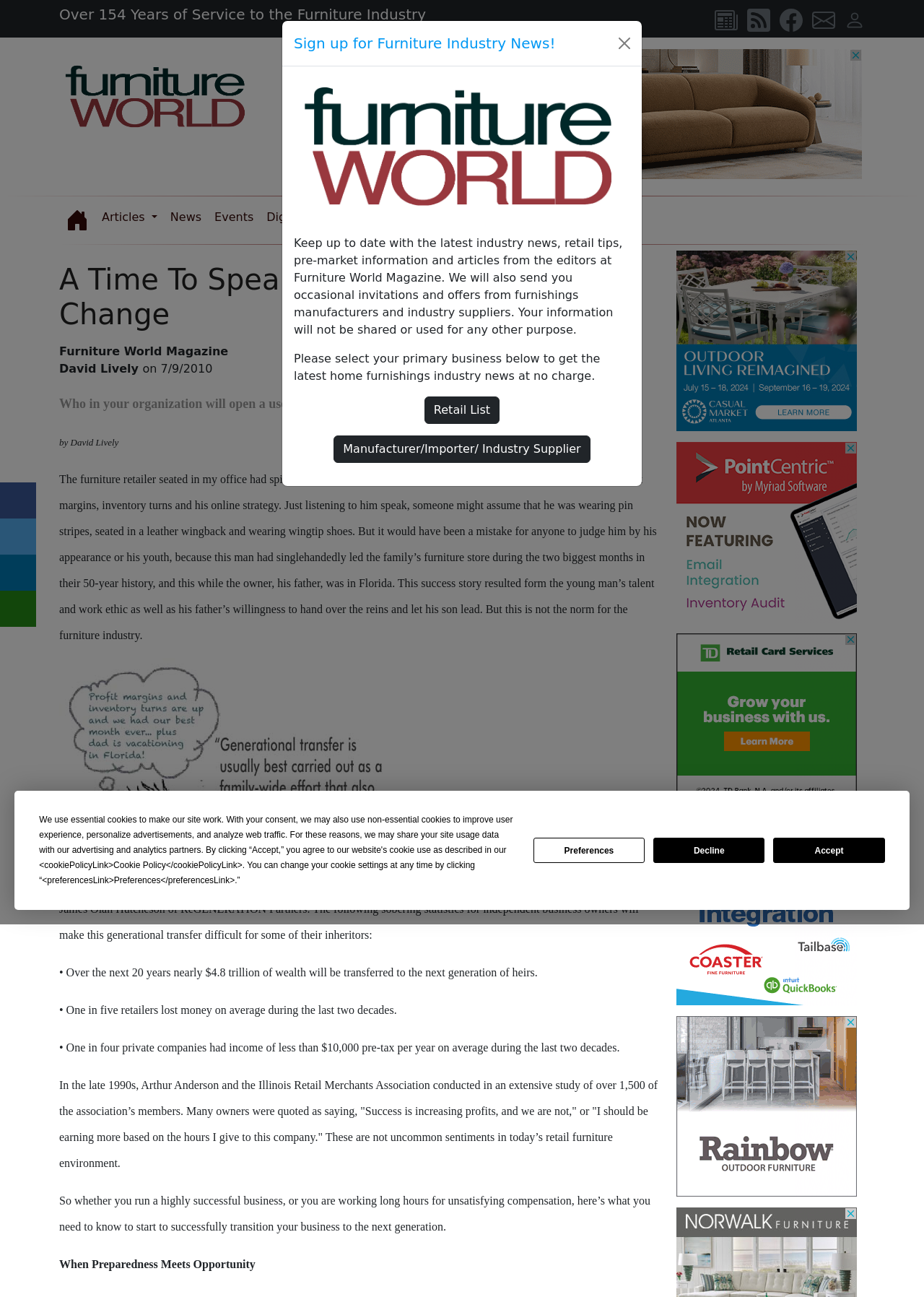Generate a detailed explanation of the webpage's features and information.

This webpage is about Furniture World Magazine, with a focus on generational change in the furniture industry. At the top, there is a logo and a heading that reads "Over 154 Years of Service to the Furniture Industry". Below this, there are several links to subscribe to the magazine, use their RSS feed, like them on Facebook, email them, and log in to the Furniture Industry Forum.

On the left side, there is a navigation menu with links to articles, news, events, digital editions, subscriptions, about, and forum. Below this, there is a heading that reads "A Time To Speak About Generational Change" followed by an article written by David Lively. The article discusses the challenges of transferring control and assets to the next generation in family businesses, citing statistics such as the transfer of $4.8 trillion of wealth over the next 20 years.

Throughout the article, there are several images and advertisements scattered on the right side and at the bottom of the page. There is also a dialog box that appears to be a sign-up form for furniture industry news, with a heading that reads "Sign up for Furniture Industry News!" and a button to close the dialog.

At the top right corner, there is a cookie consent prompt with buttons to accept, decline, or view preferences. Overall, the webpage has a clean and organized layout, with a focus on providing information and resources related to the furniture industry.